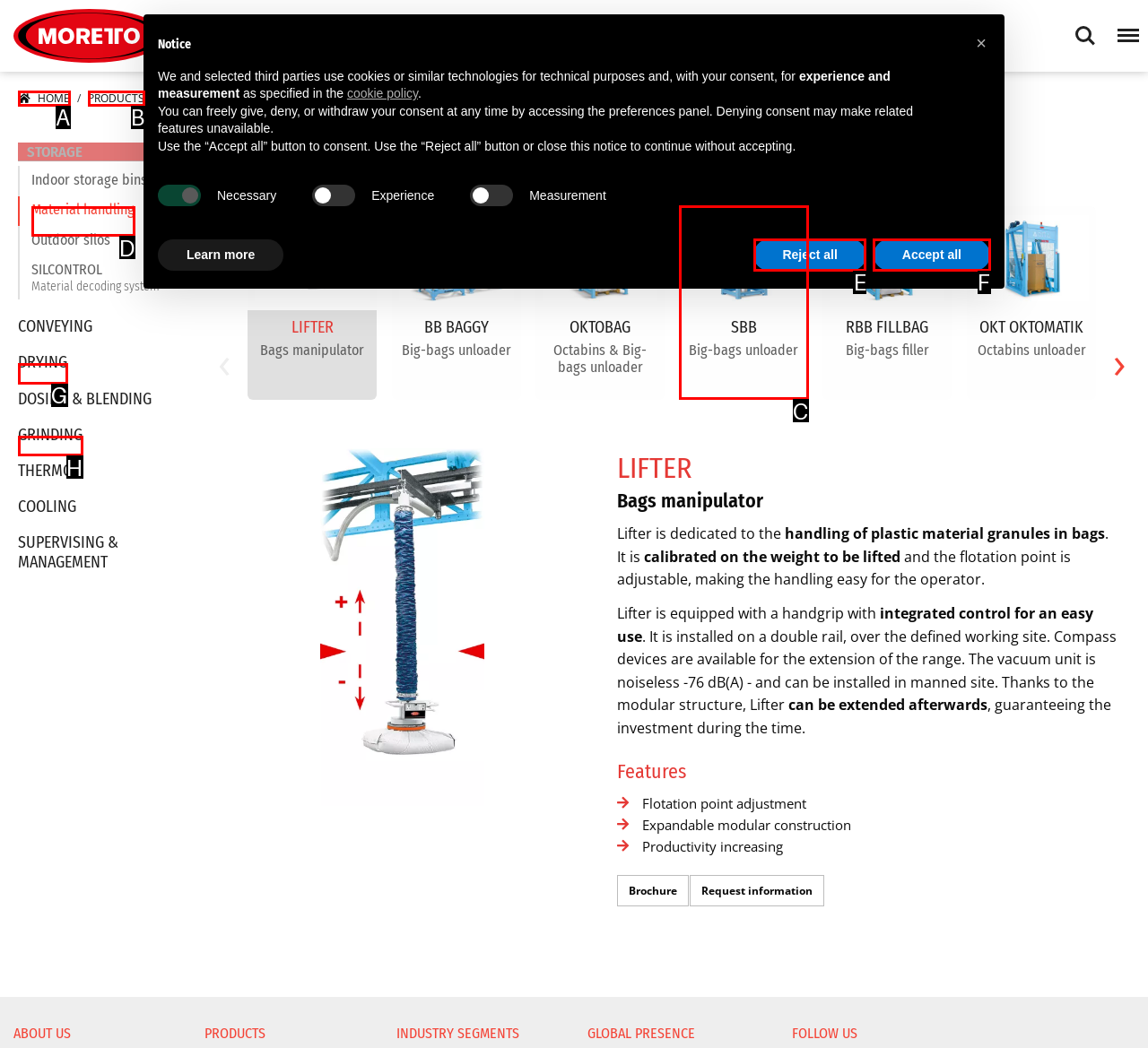Using the description: Material handling
Identify the letter of the corresponding UI element from the choices available.

D